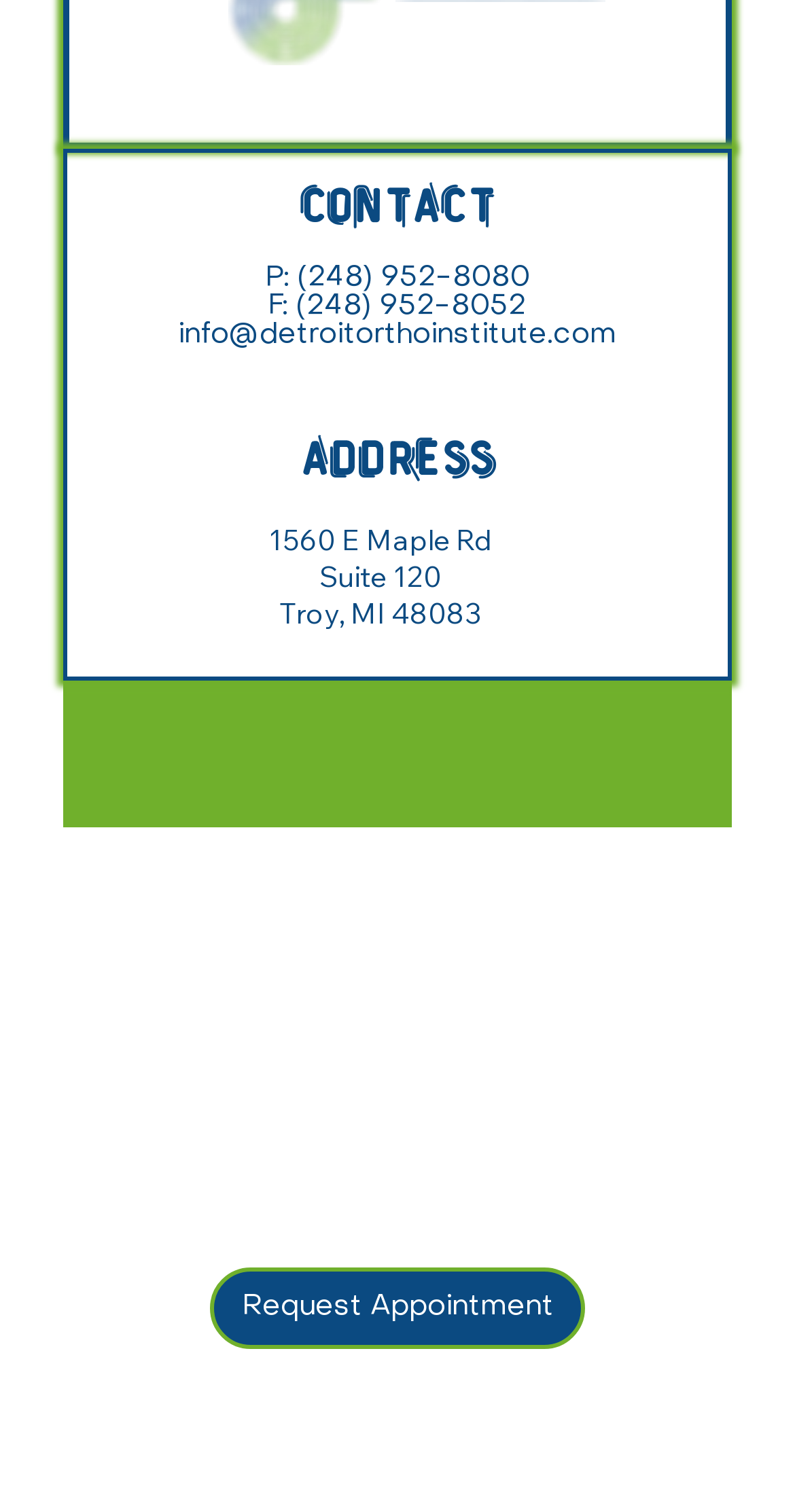How many social media links are there? Refer to the image and provide a one-word or short phrase answer.

3